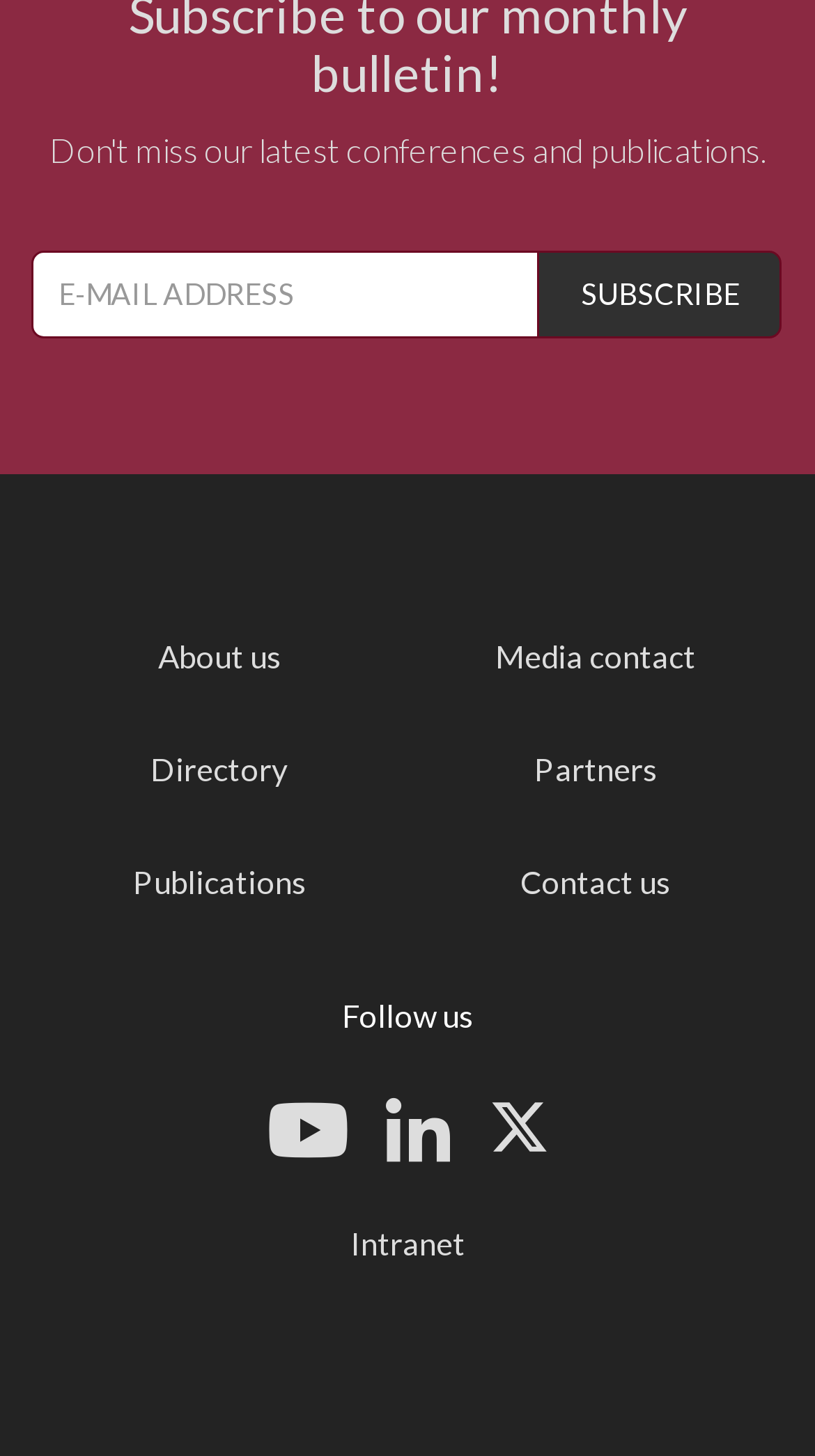Please find the bounding box coordinates of the clickable region needed to complete the following instruction: "View publications". The bounding box coordinates must consist of four float numbers between 0 and 1, i.e., [left, top, right, bottom].

[0.163, 0.592, 0.376, 0.618]